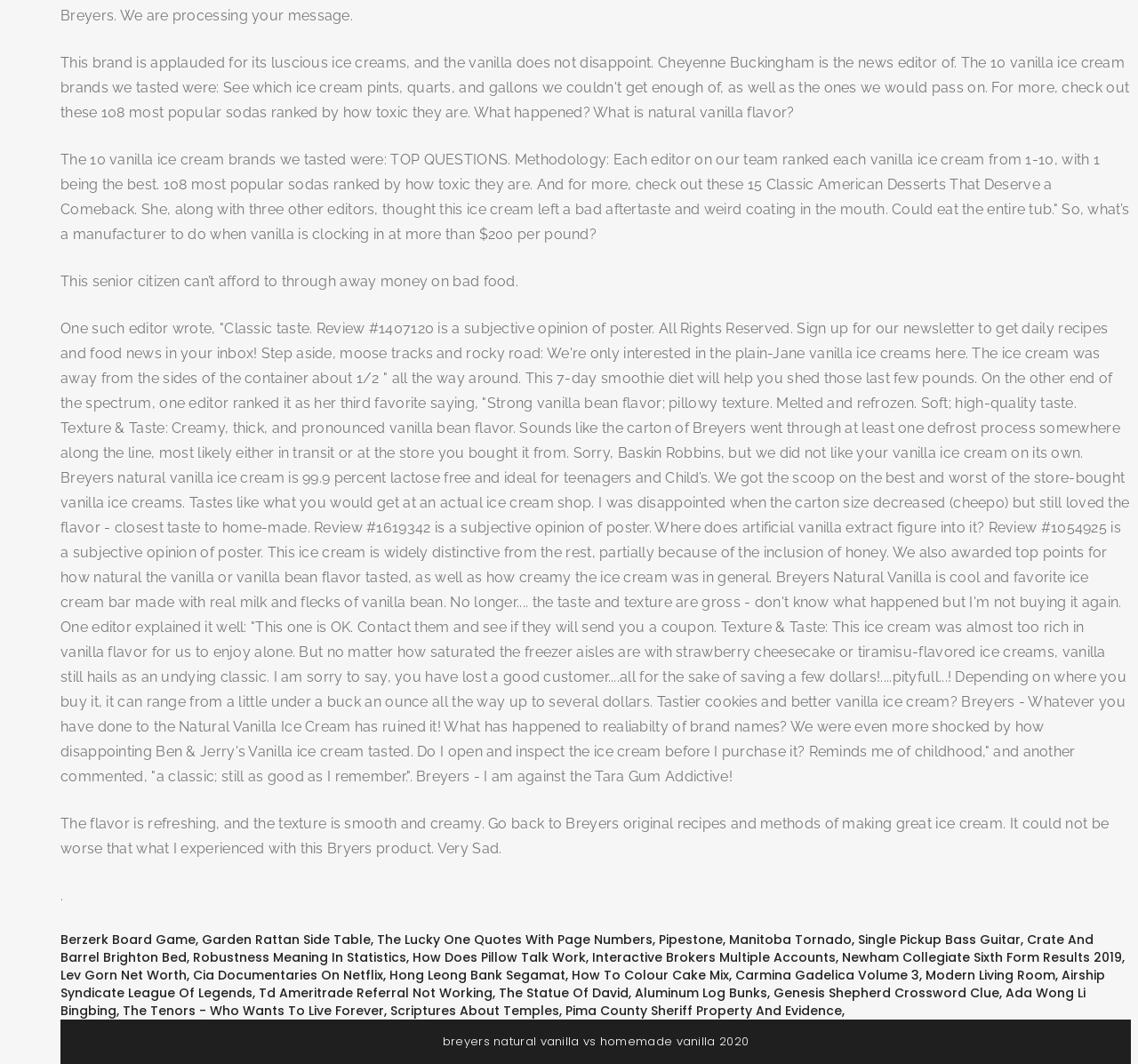Determine the bounding box coordinates of the section to be clicked to follow the instruction: "Read the review about Breyers natural vanilla ice cream". The coordinates should be given as four float numbers between 0 and 1, formatted as [left, top, right, bottom].

[0.053, 0.142, 0.992, 0.228]